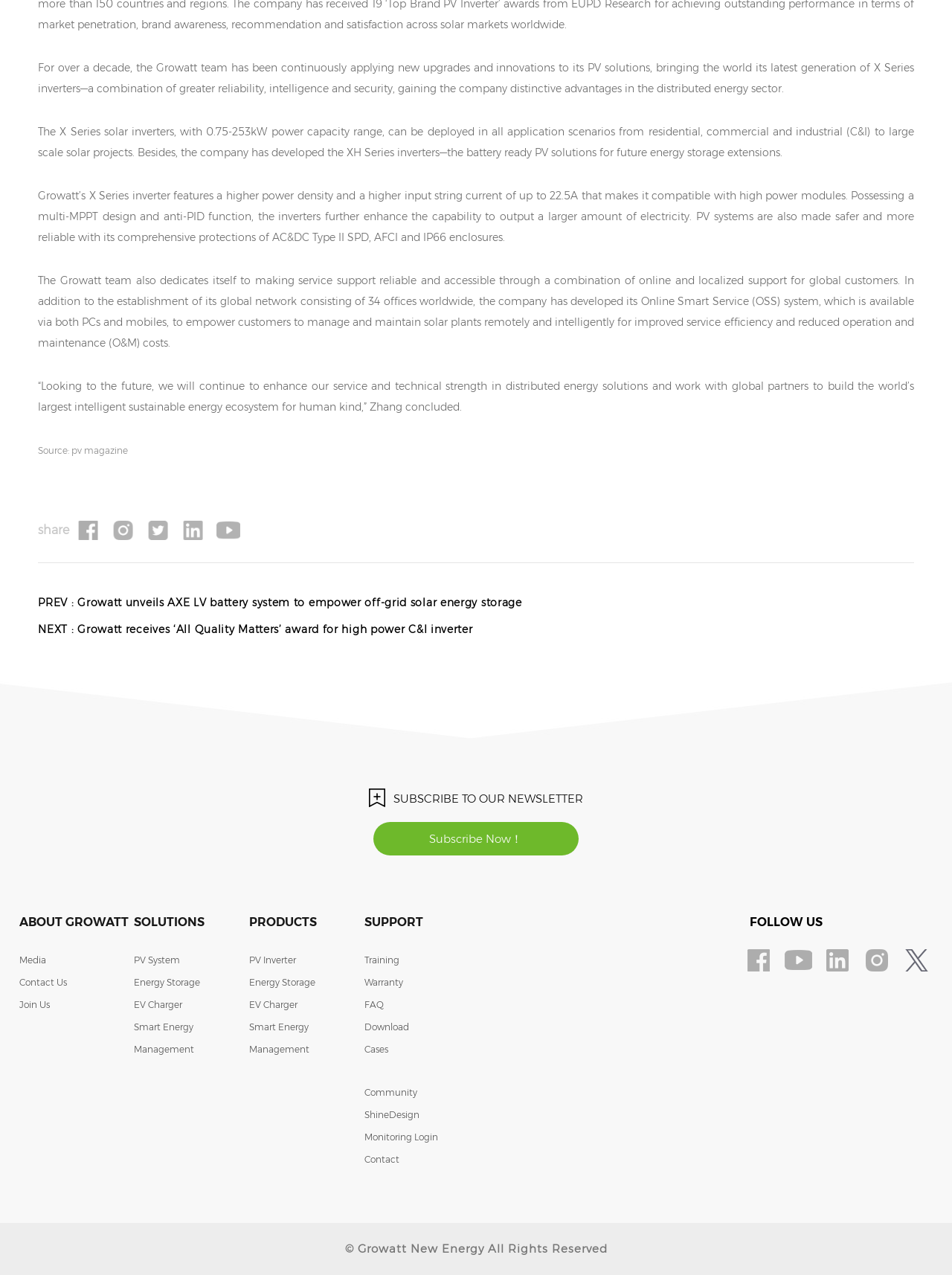Please answer the following question using a single word or phrase: 
How many offices does Growatt have worldwide?

34